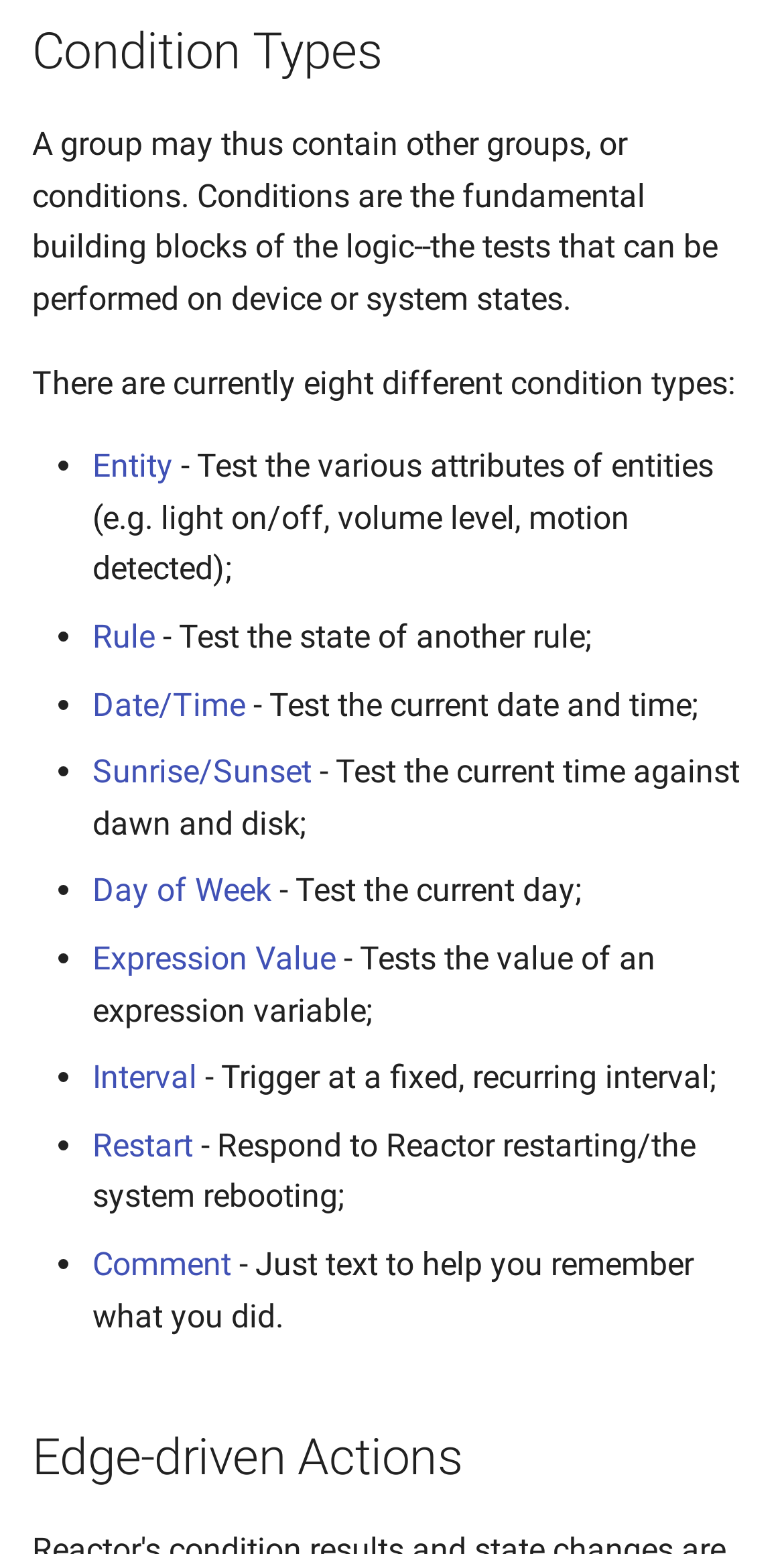Bounding box coordinates are specified in the format (top-left x, top-left y, bottom-right x, bottom-right y). All values are floating point numbers bounded between 0 and 1. Please provide the bounding box coordinate of the region this sentence describes: Day of Week

[0.118, 0.561, 0.346, 0.585]